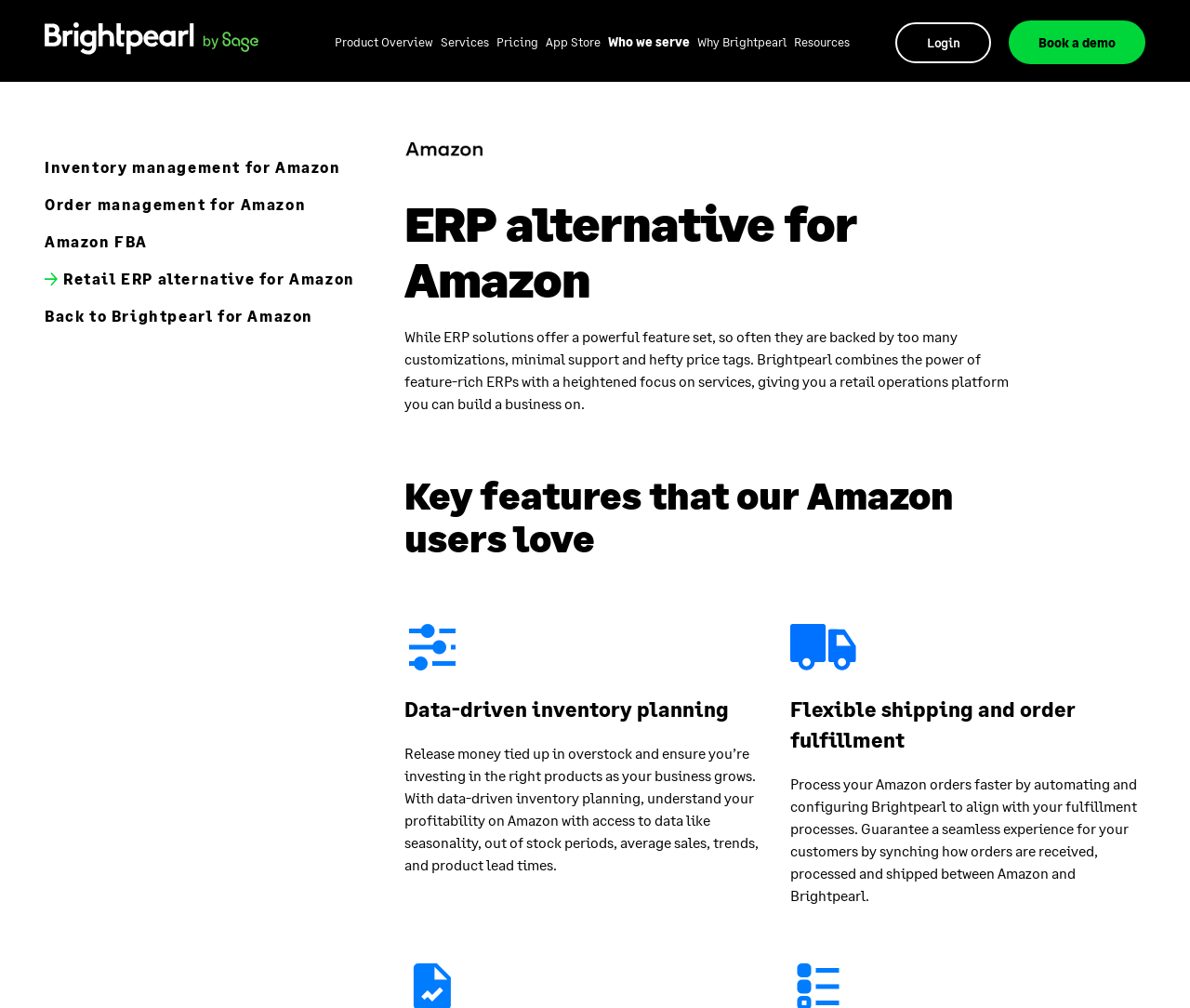Pinpoint the bounding box coordinates of the element to be clicked to execute the instruction: "View key features for Amazon users".

[0.34, 0.47, 0.848, 0.555]